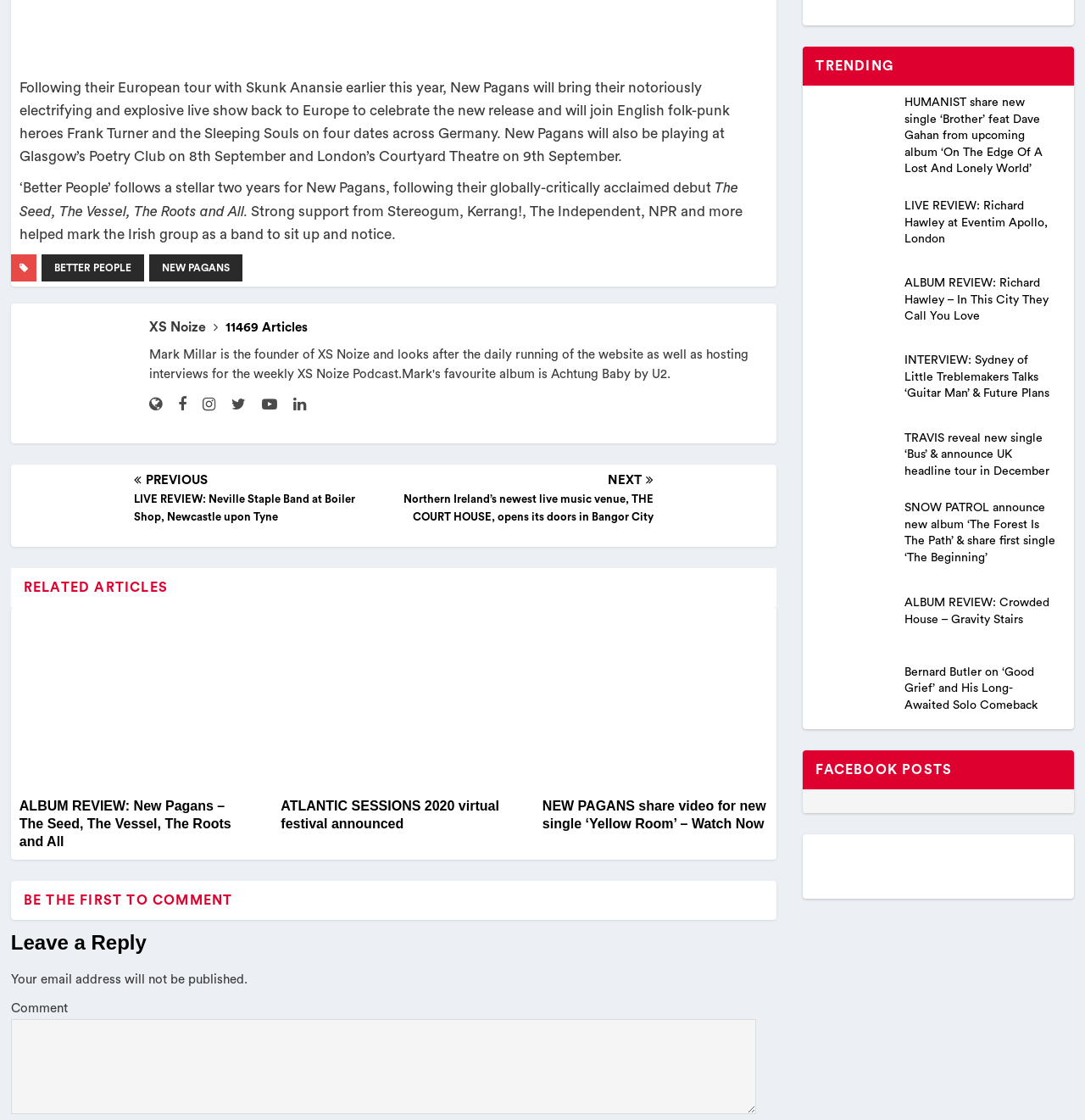What is the name of the social media platform with a link at the bottom of the webpage?
Answer the question with a single word or phrase by looking at the picture.

Facebook